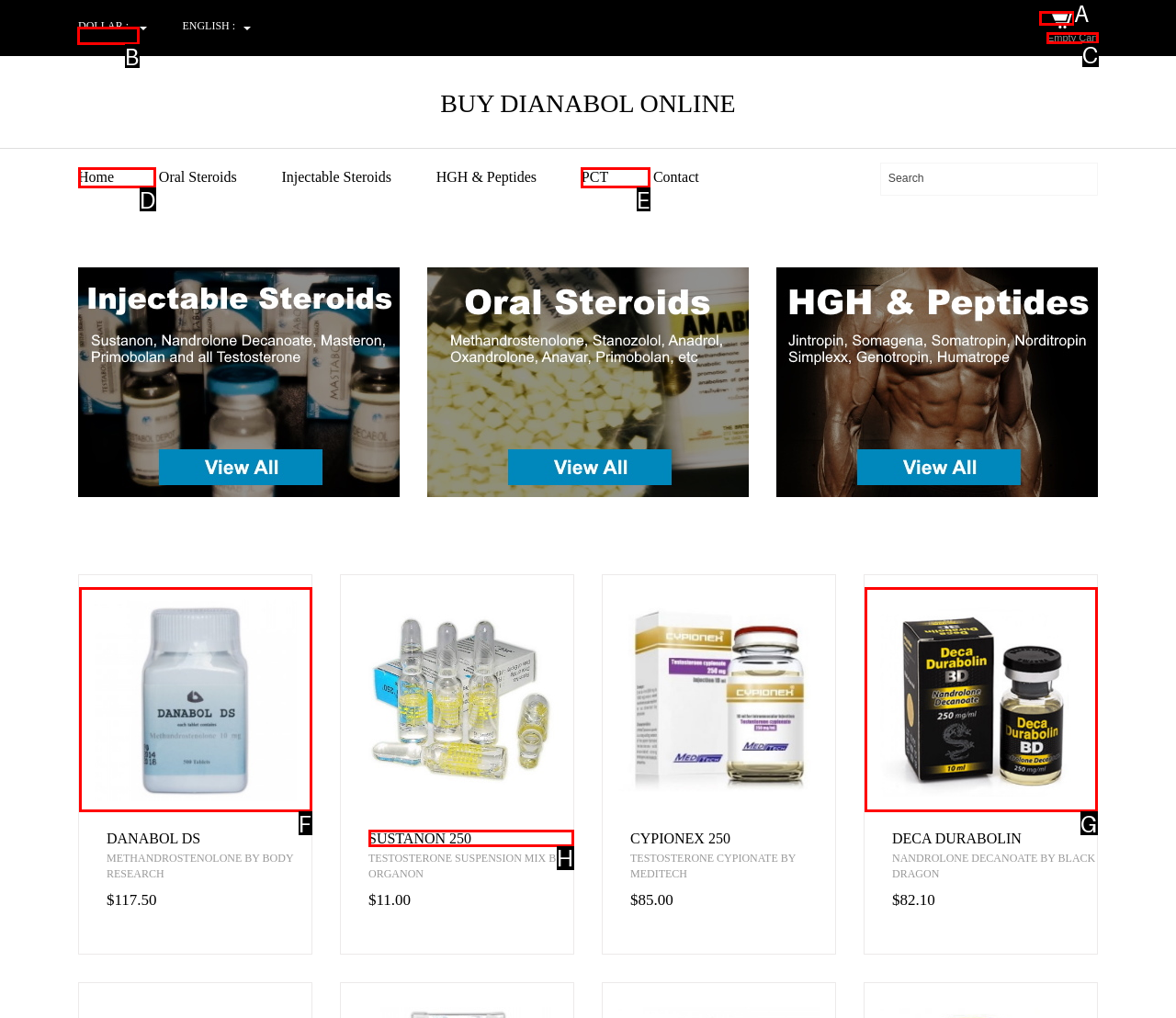Identify the letter of the UI element you need to select to accomplish the task: Select currency.
Respond with the option's letter from the given choices directly.

B